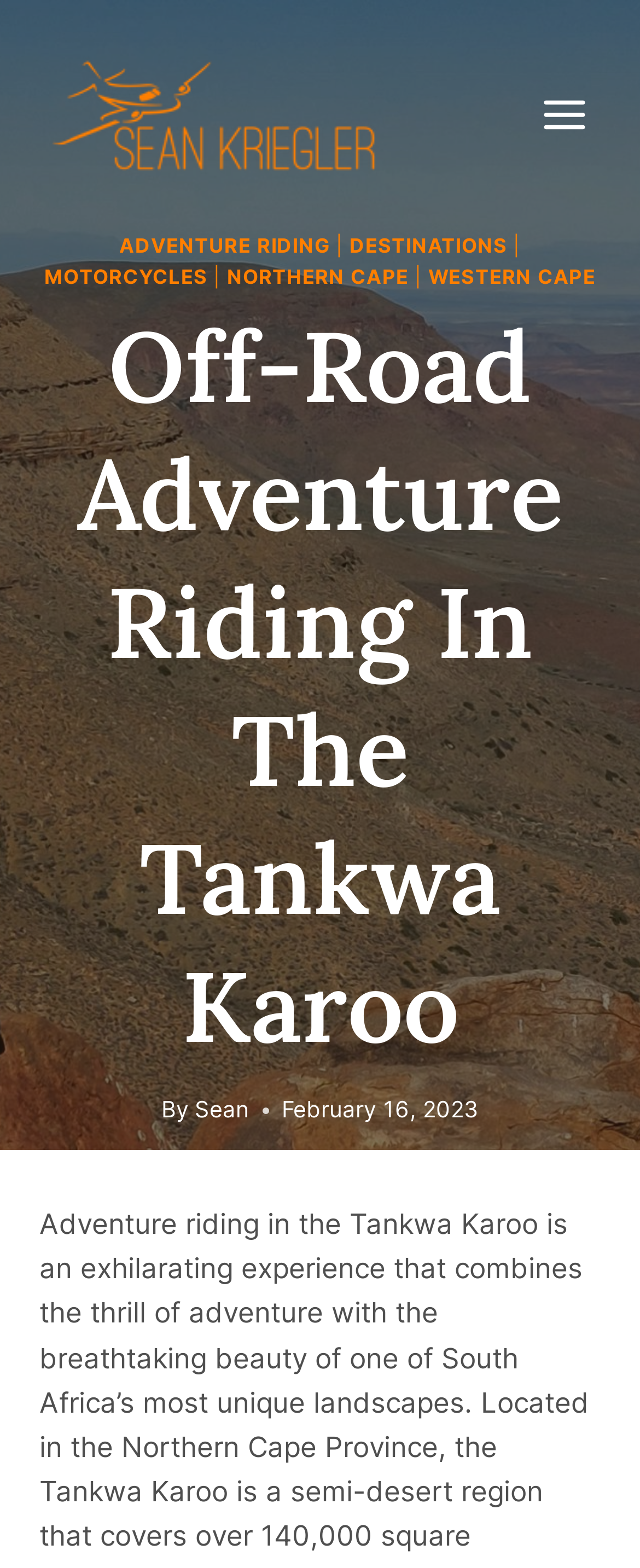Where is the adventure riding located?
Please give a detailed and elaborate answer to the question.

The location of the adventure riding is Tankwa Karoo, which is mentioned in the main heading 'Off-Road Adventure Riding In The Tankwa Karoo'.